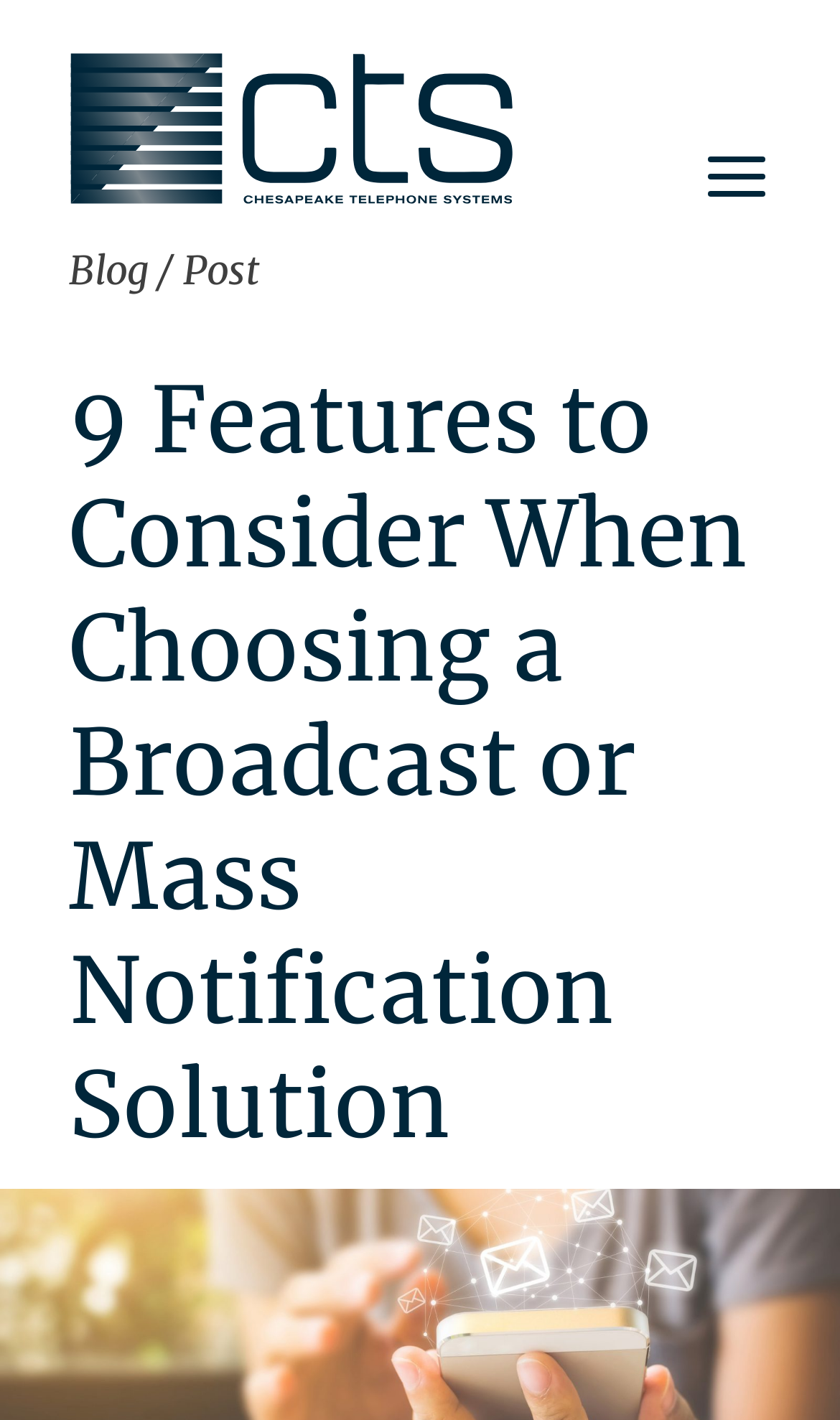Calculate the bounding box coordinates for the UI element based on the following description: "Blog". Ensure the coordinates are four float numbers between 0 and 1, i.e., [left, top, right, bottom].

[0.082, 0.173, 0.187, 0.208]